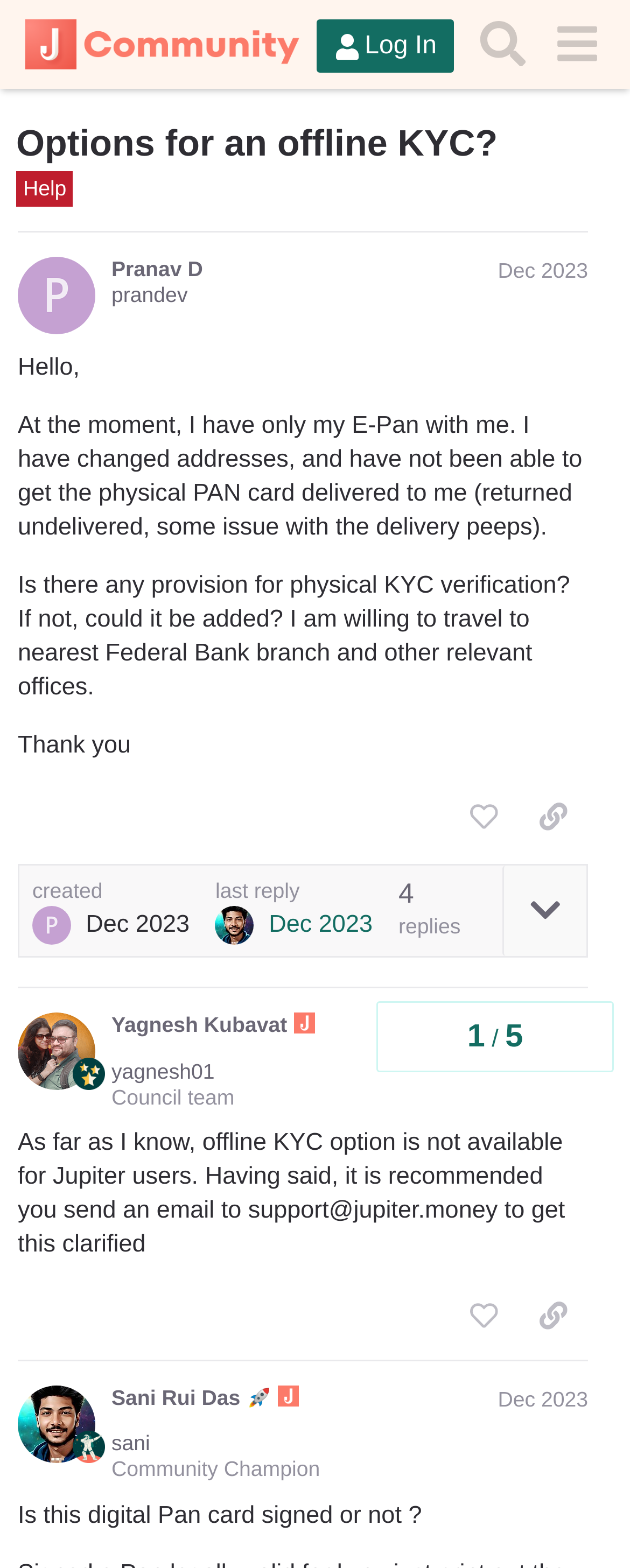What is the name of the user who created the first post?
Provide a thorough and detailed answer to the question.

I looked at the first post and found the heading 'Pranav D prandev Dec 2023', which indicates that the user who created the first post is Pranav D.